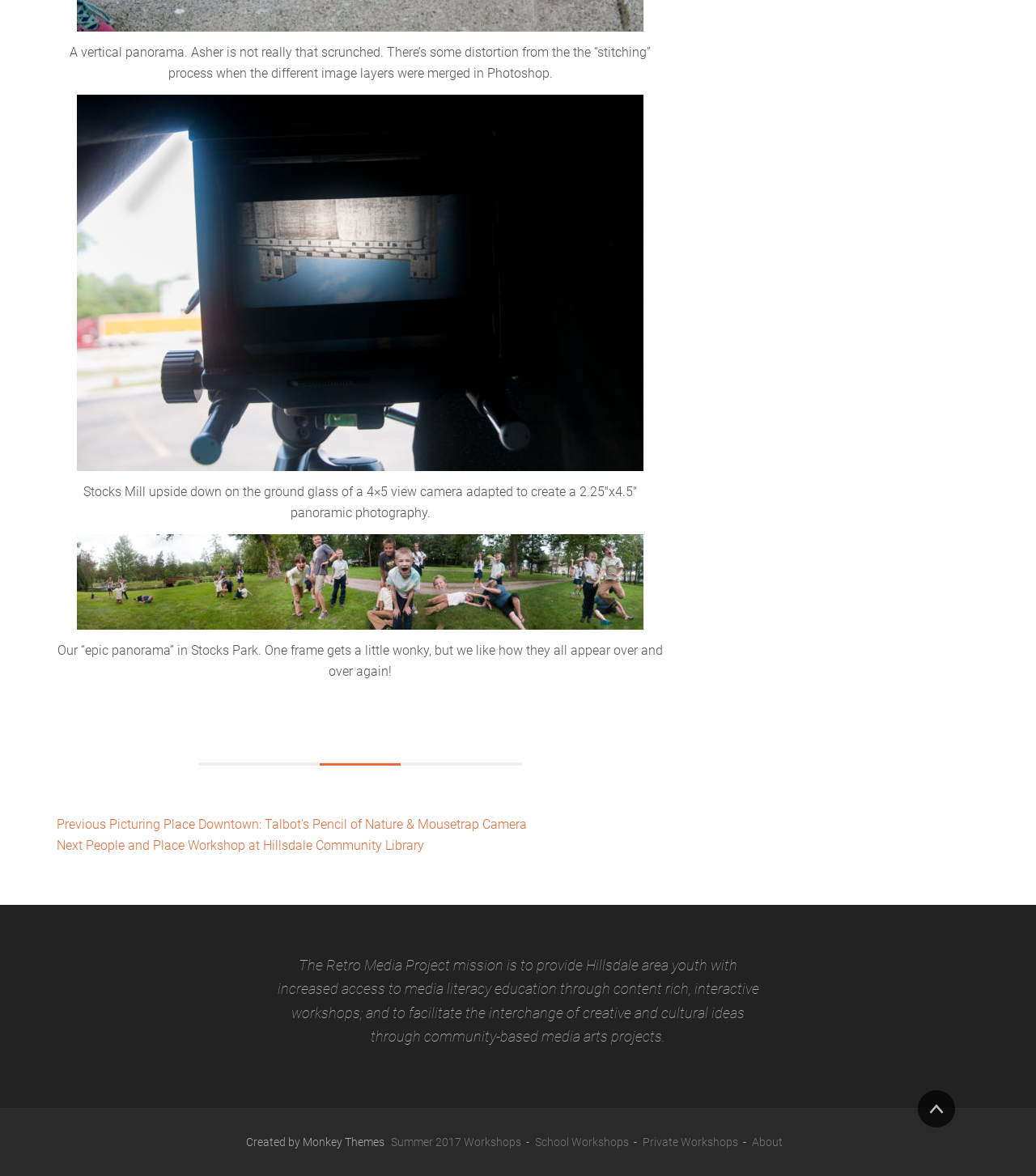Indicate the bounding box coordinates of the element that must be clicked to execute the instruction: "Go to top". The coordinates should be given as four float numbers between 0 and 1, i.e., [left, top, right, bottom].

[0.886, 0.927, 0.922, 0.959]